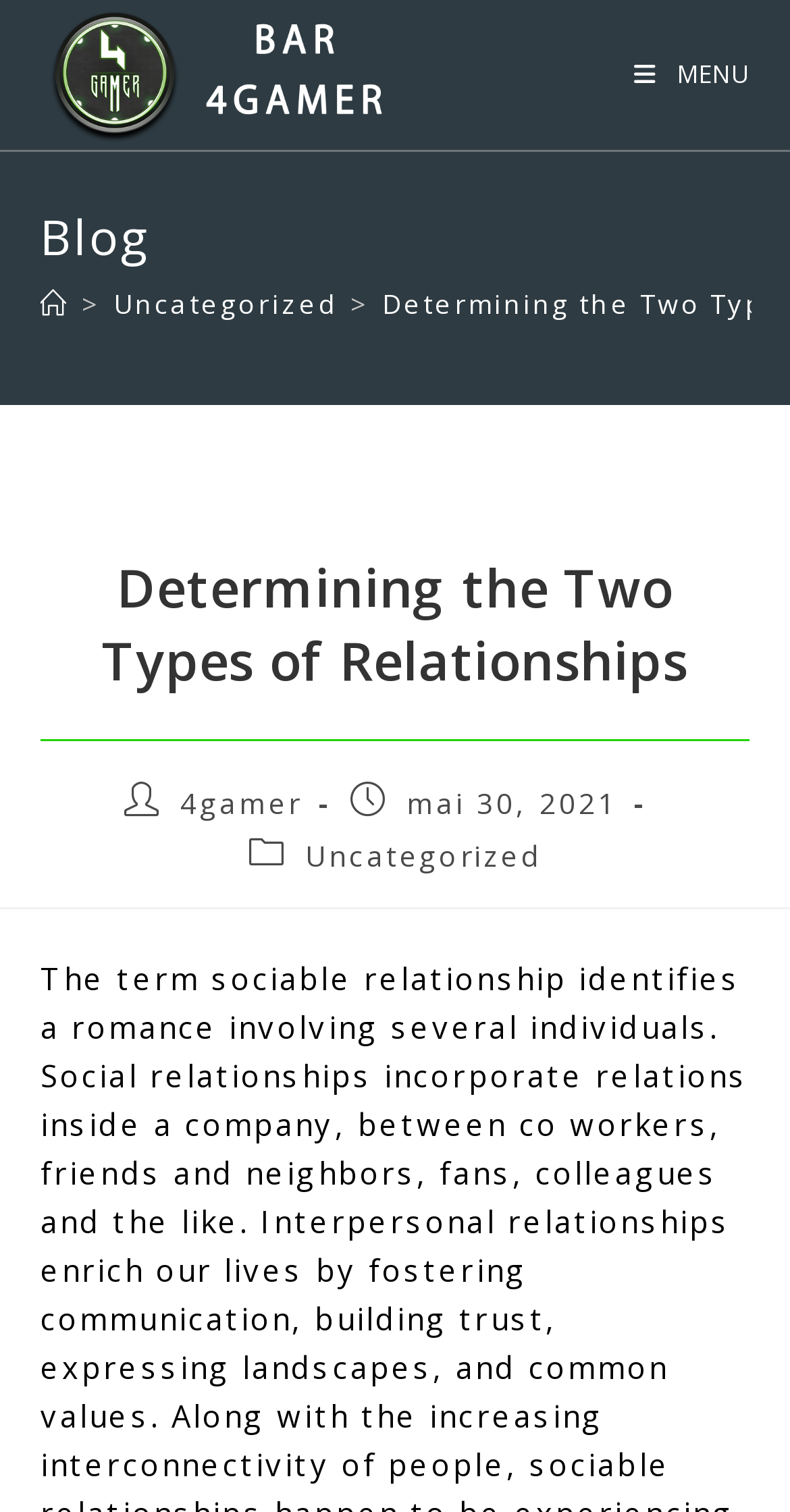Give a one-word or short phrase answer to this question: 
What is the author of the post?

4gamer